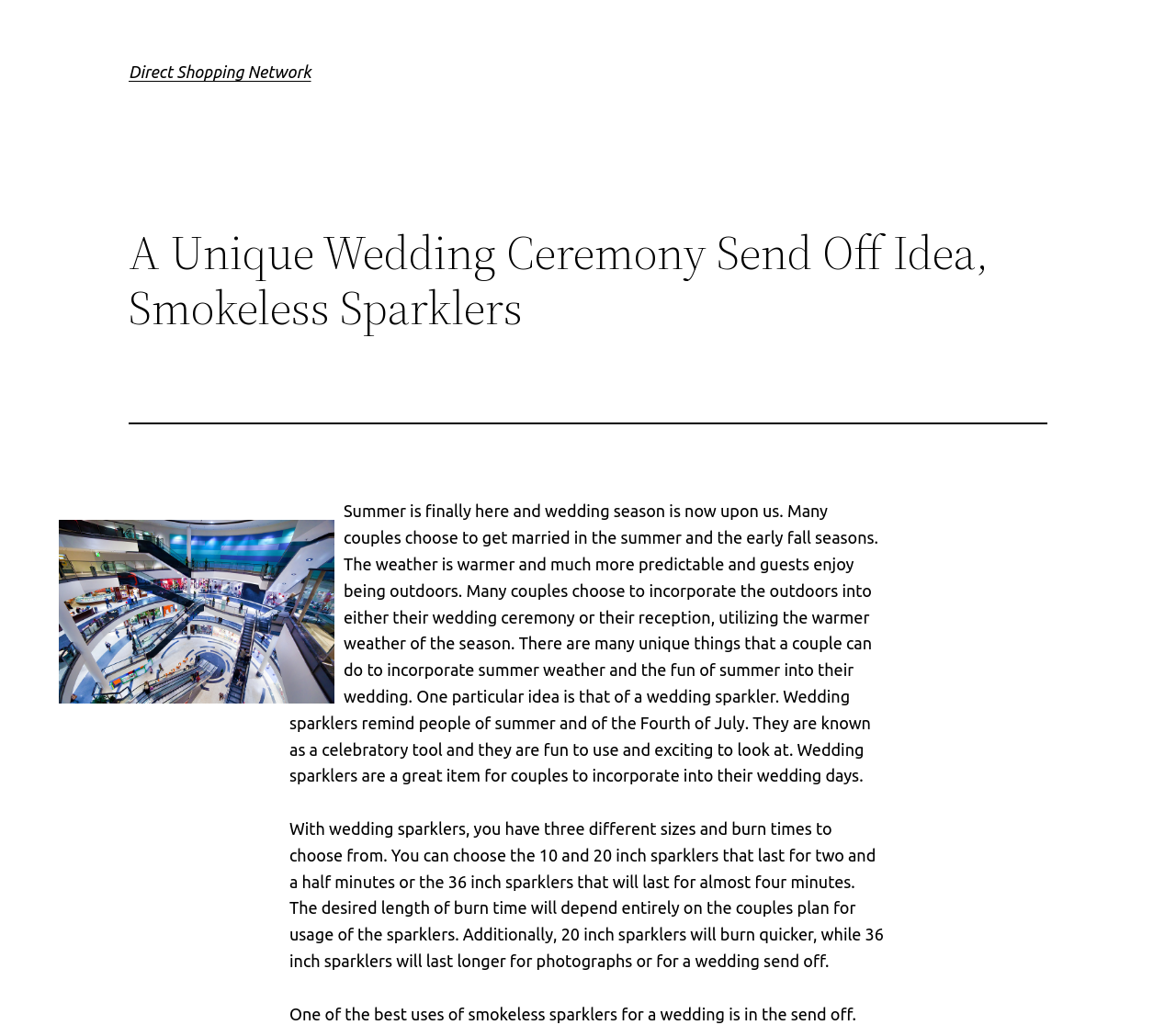What season is associated with wedding sparklers?
Refer to the image and respond with a one-word or short-phrase answer.

Summer